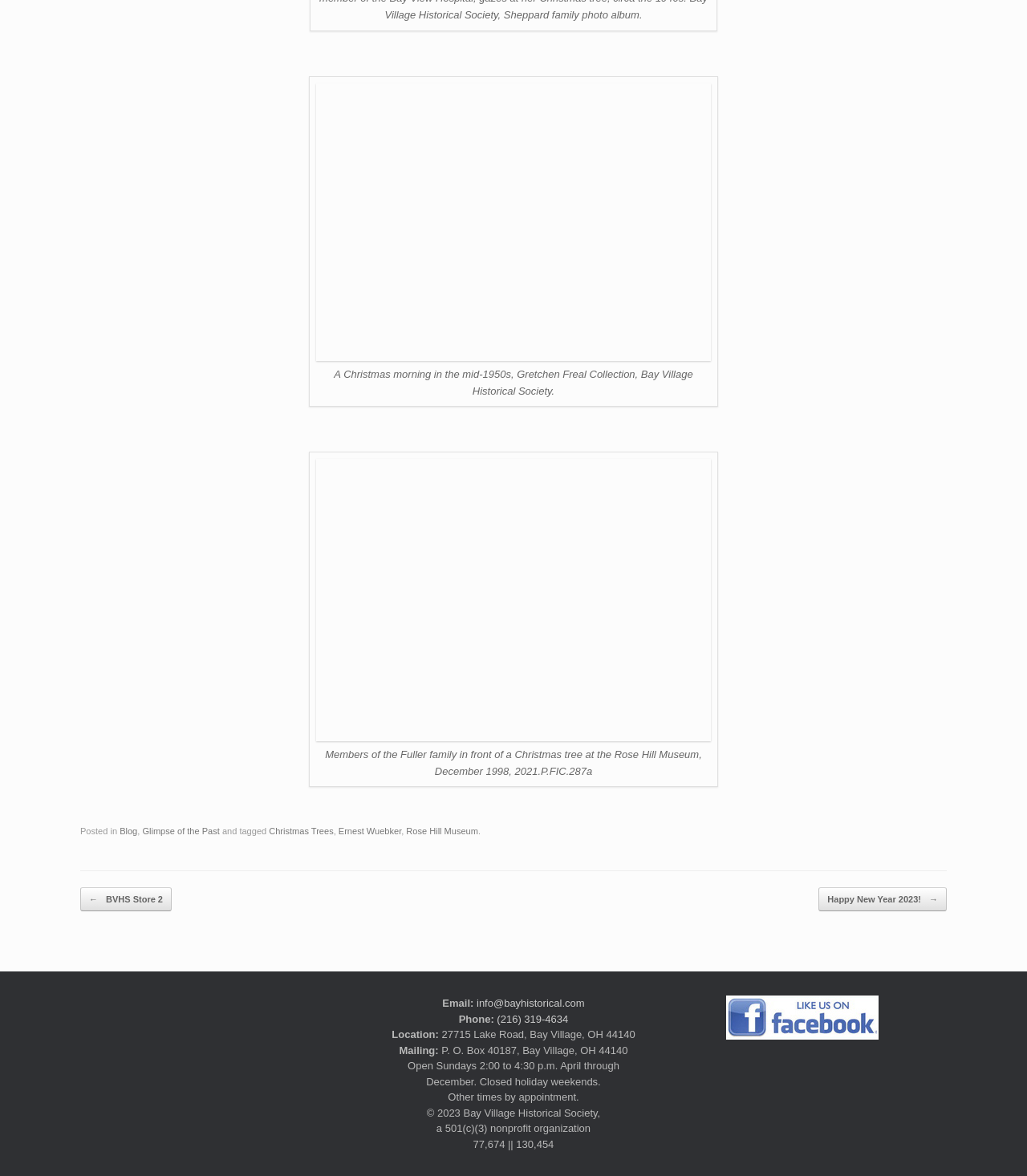Please identify the bounding box coordinates of the element's region that I should click in order to complete the following instruction: "Contact via email". The bounding box coordinates consist of four float numbers between 0 and 1, i.e., [left, top, right, bottom].

[0.464, 0.848, 0.569, 0.858]